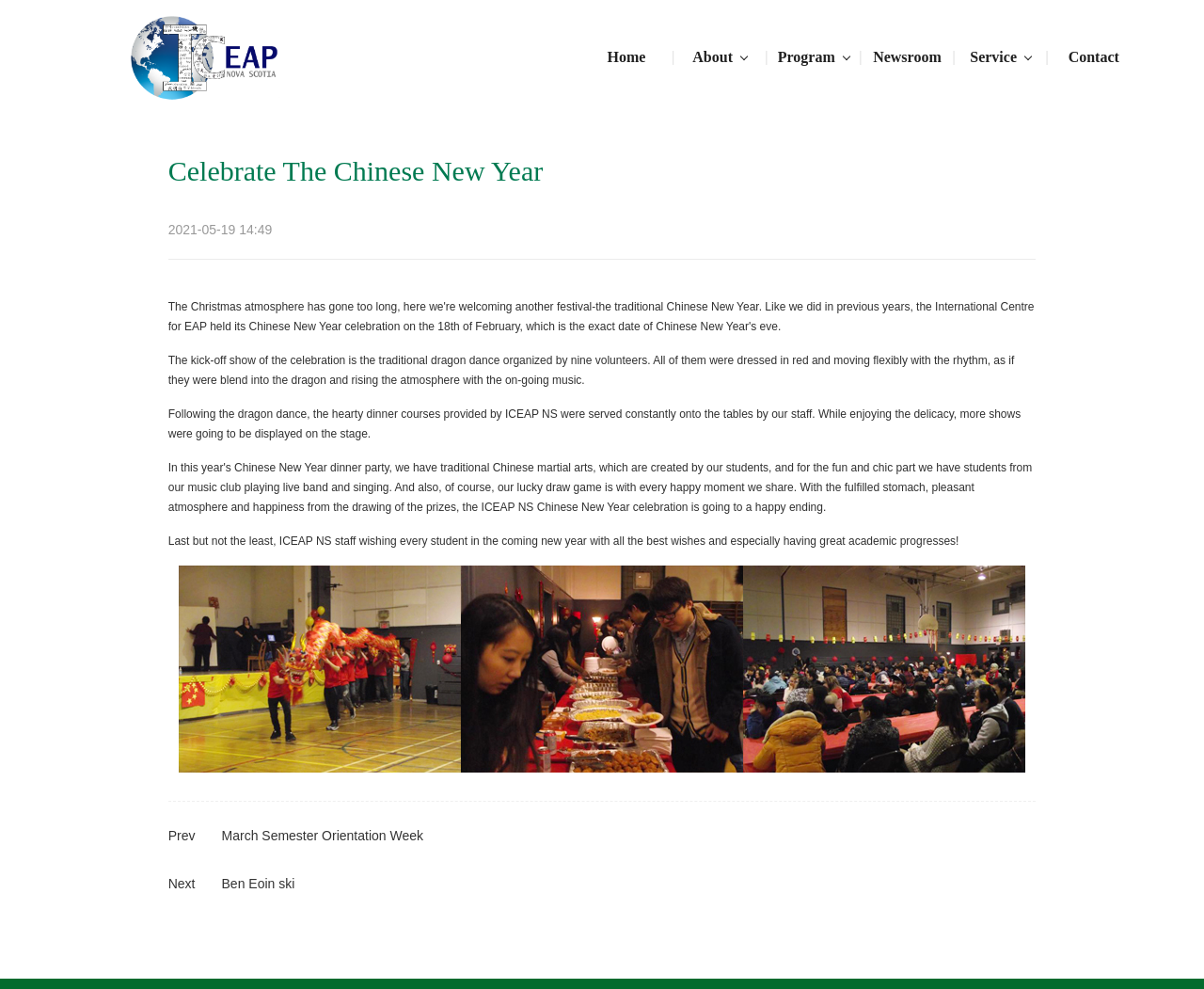Kindly determine the bounding box coordinates for the area that needs to be clicked to execute this instruction: "contact us".

[0.879, 0.01, 0.938, 0.103]